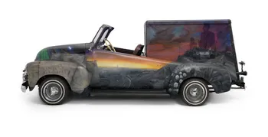Carefully examine the image and provide an in-depth answer to the question: What is the theme of the mural on the car?

The caption states that the mural depicts 'an abstract scene featuring a sunset and figures', suggesting that the artwork combines natural elements with human presence.